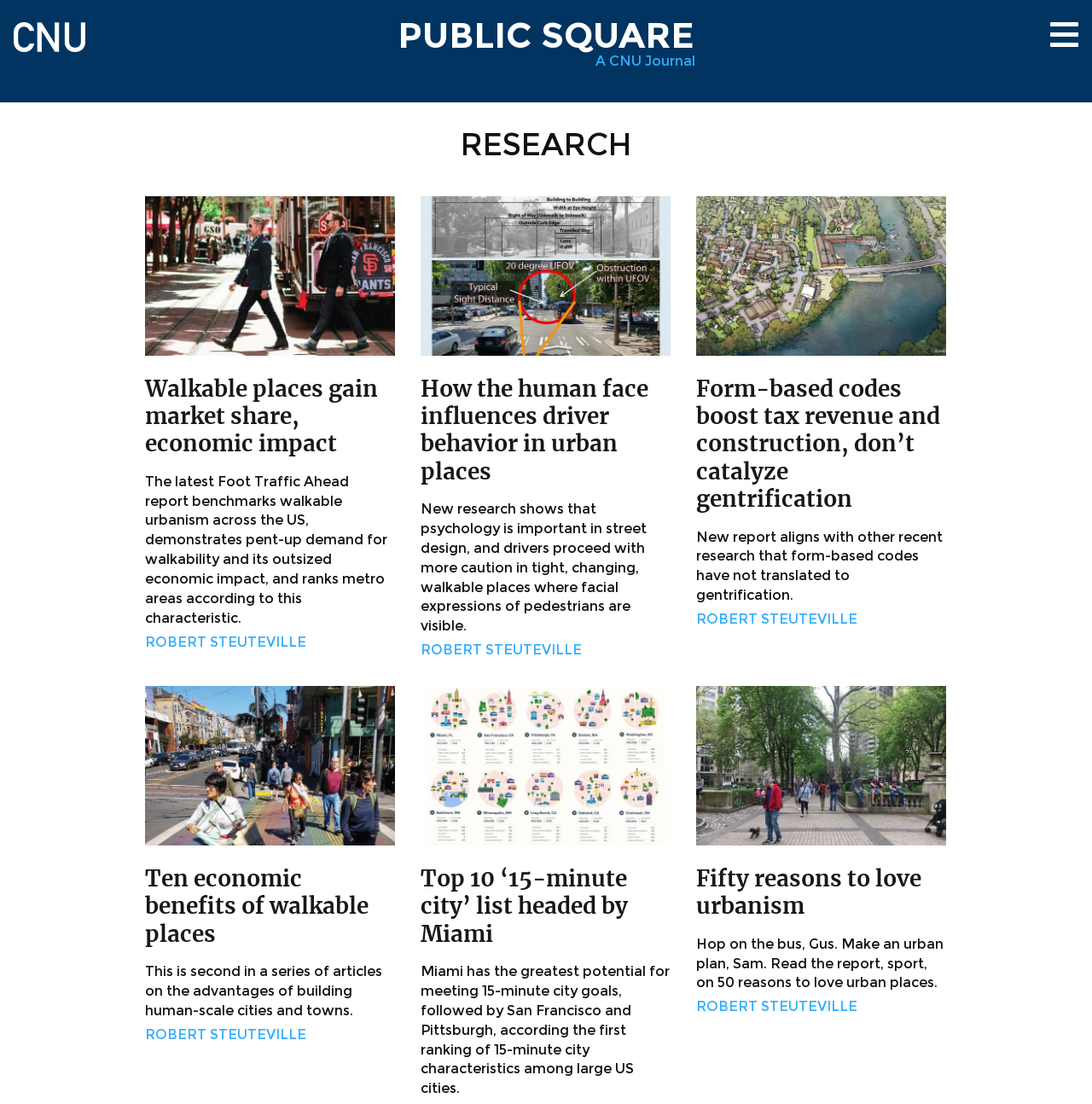Given the following UI element description: "PUBLIC SQUARE", find the bounding box coordinates in the webpage screenshot.

[0.364, 0.012, 0.636, 0.052]